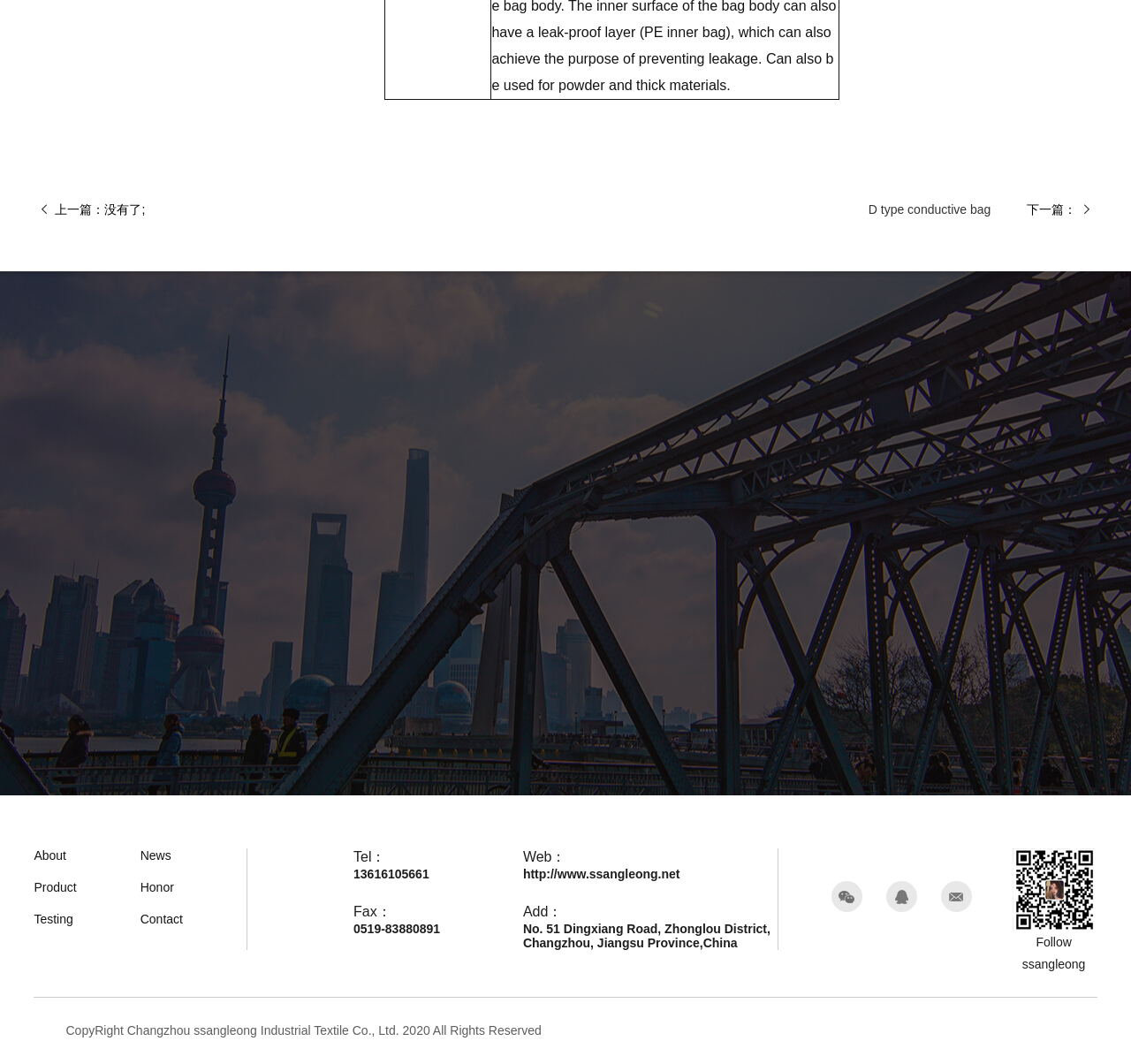Please find the bounding box coordinates of the section that needs to be clicked to achieve this instruction: "Visit the ABOUT page".

None